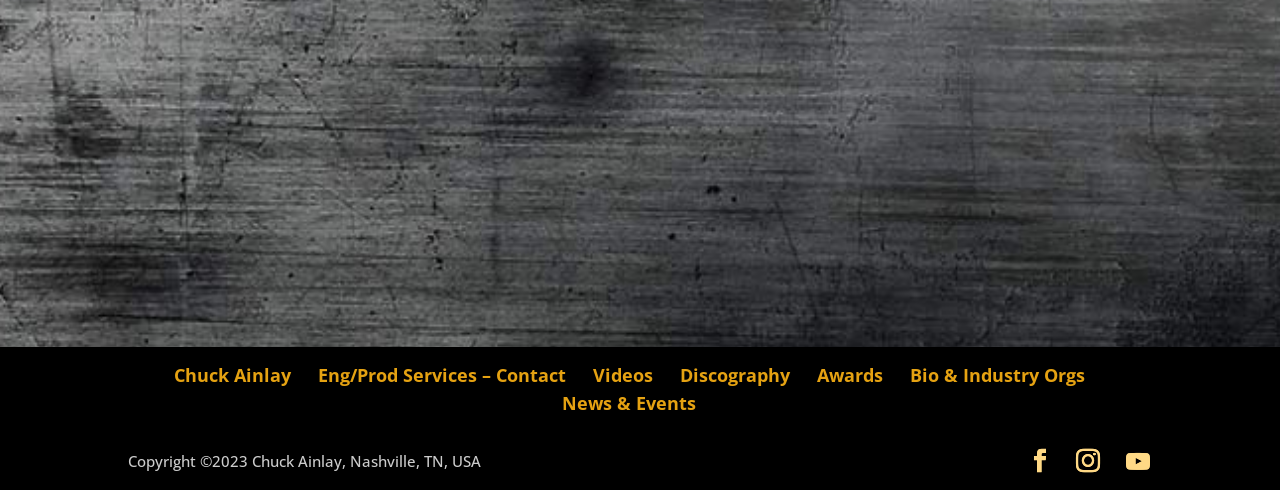Determine the bounding box coordinates for the clickable element required to fulfill the instruction: "Go to YouTube channel". Provide the coordinates as four float numbers between 0 and 1, i.e., [left, top, right, bottom].

[0.873, 0.919, 0.905, 0.968]